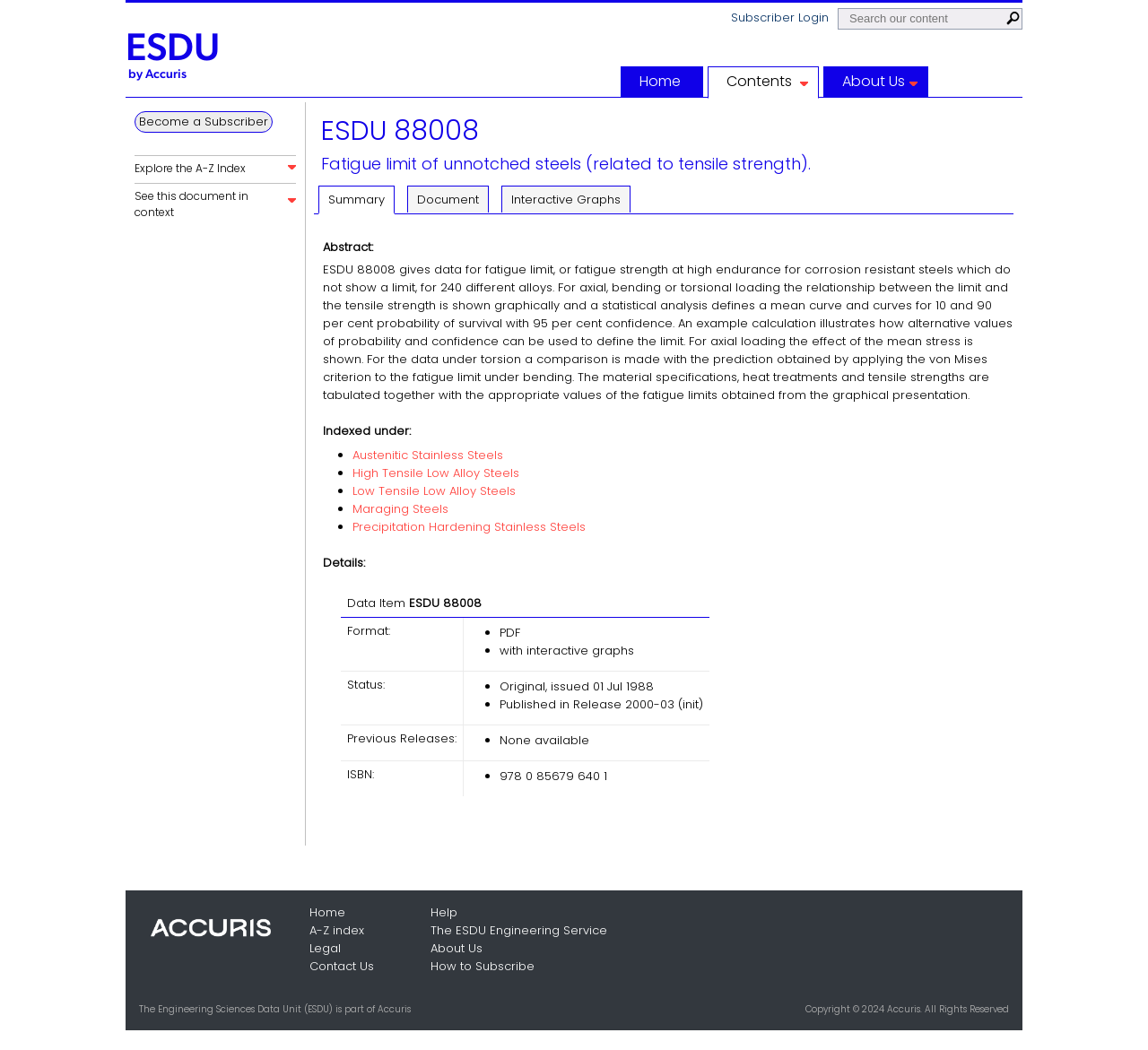Find the bounding box of the UI element described as follows: "Interactive Graphs".

[0.437, 0.177, 0.549, 0.202]